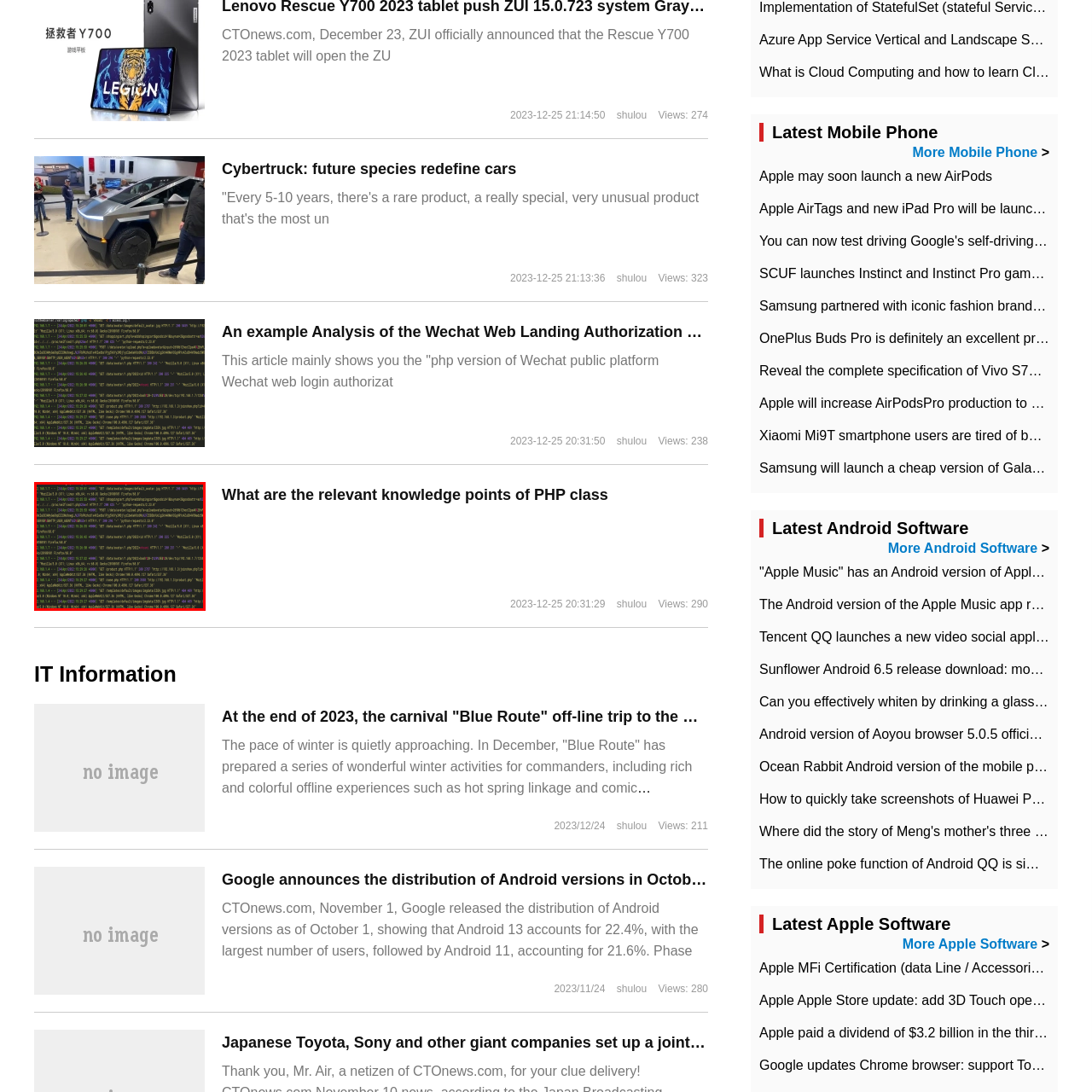Please provide a comprehensive description of the image highlighted by the red bounding box.

The image displays a screenshot of a command line interface, likely showcasing detailed log outputs or error messages from a programming or server environment. The text is densely packed, featuring various messages that appear to include timestamps, file paths, and possibly API call responses. The dark background with colorful text suggests a terminal application, often used by developers for debugging or system monitoring purposes. This interface captures a snapshot of technical activity, reflecting the complexity and intricacies of coding or system administration tasks.